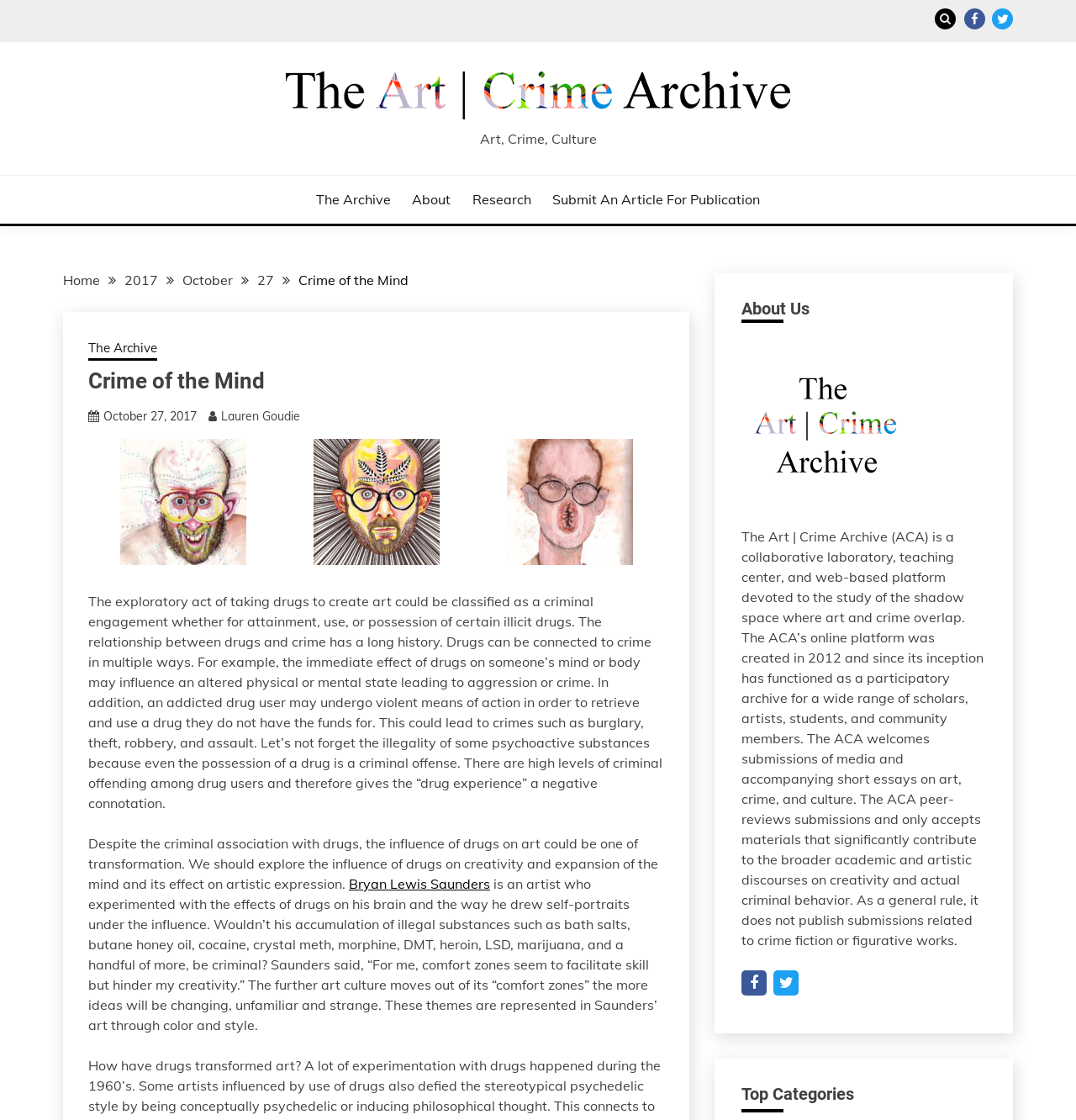Determine the main heading of the webpage and generate its text.

Crime of the Mind